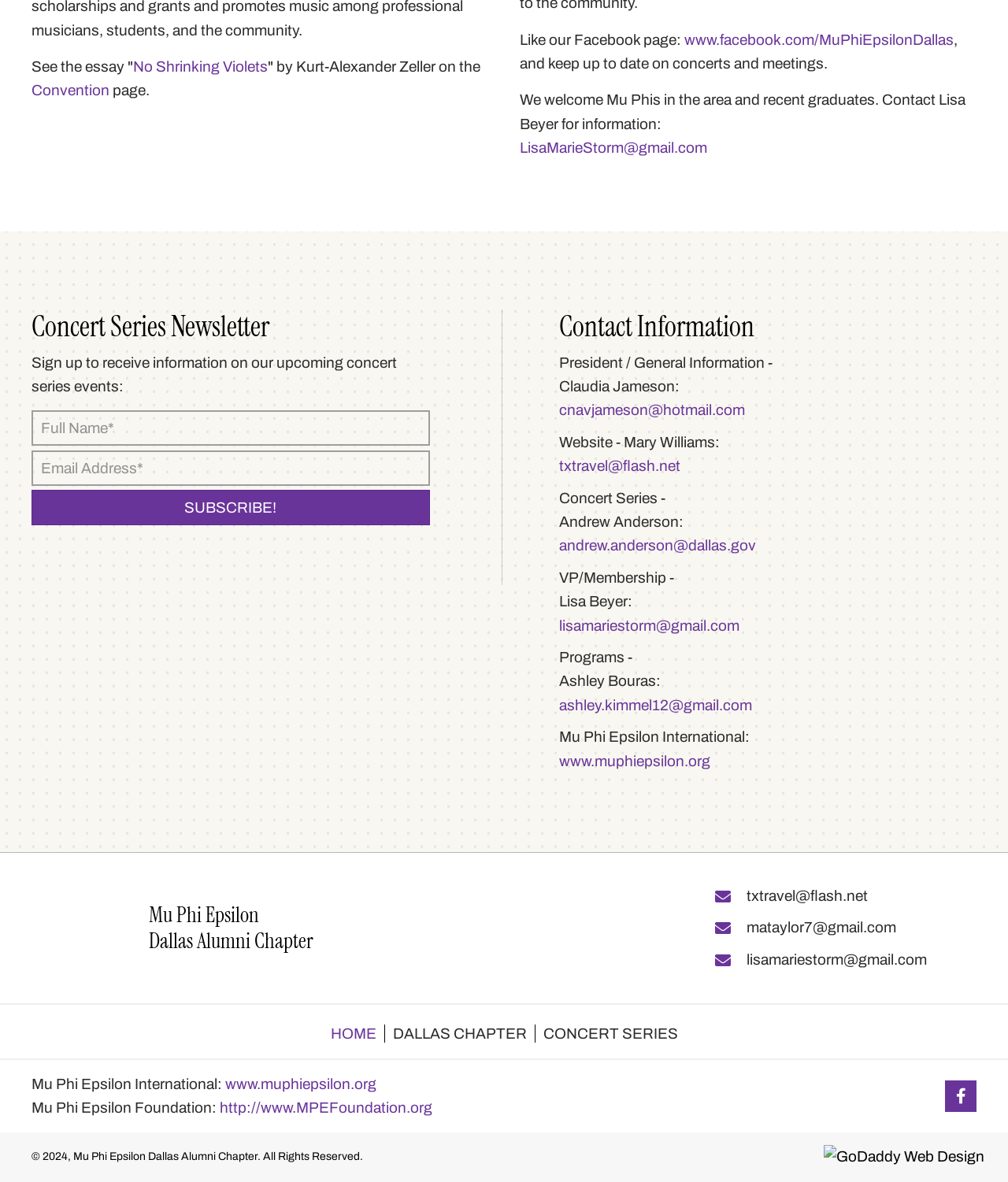Provide a brief response using a word or short phrase to this question:
Who is the President of the Mu Phi Epsilon Dallas Alumni Chapter?

Claudia Jameson